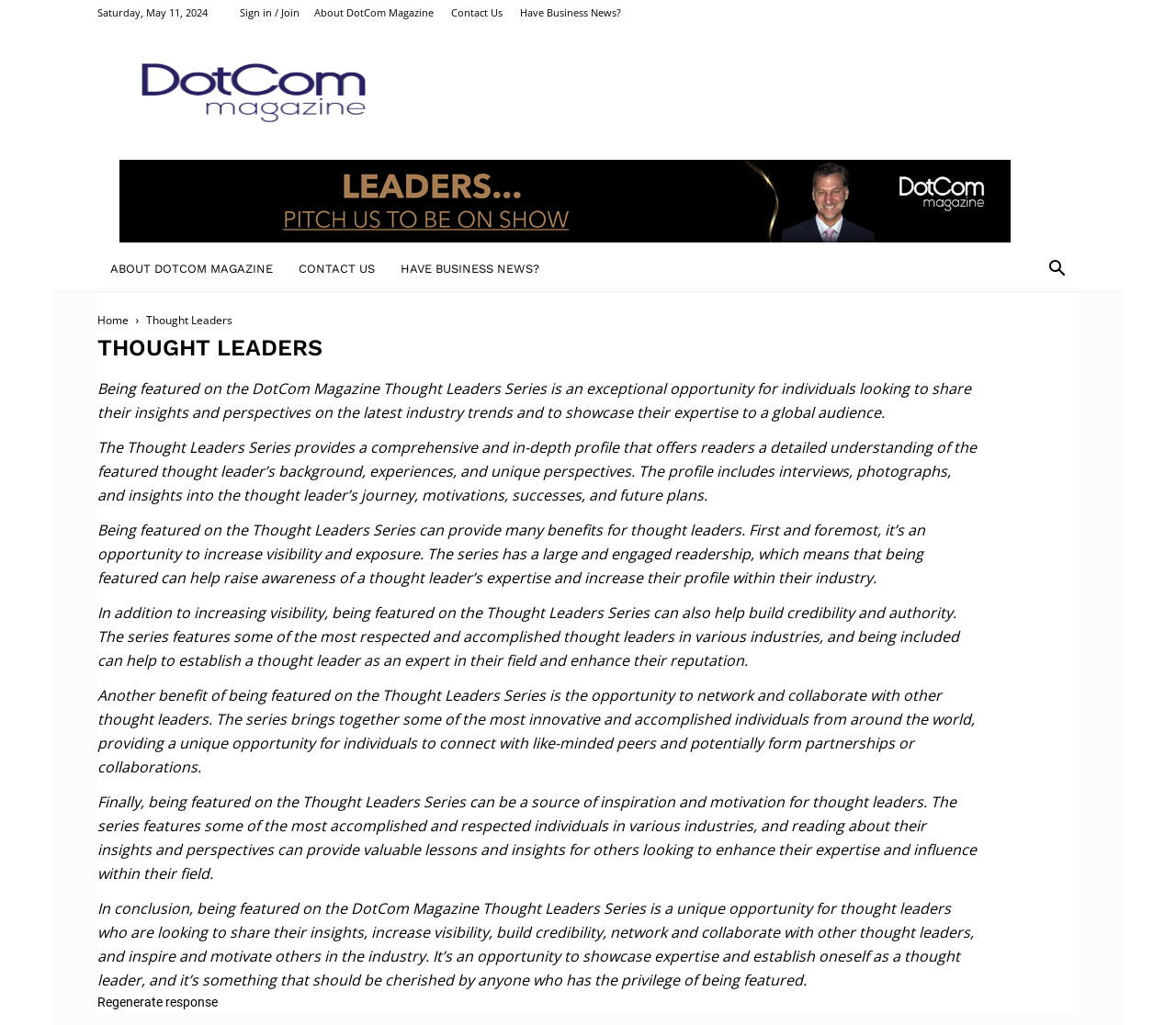Please identify the bounding box coordinates of the element's region that should be clicked to execute the following instruction: "Learn about Coffee". The bounding box coordinates must be four float numbers between 0 and 1, i.e., [left, top, right, bottom].

None